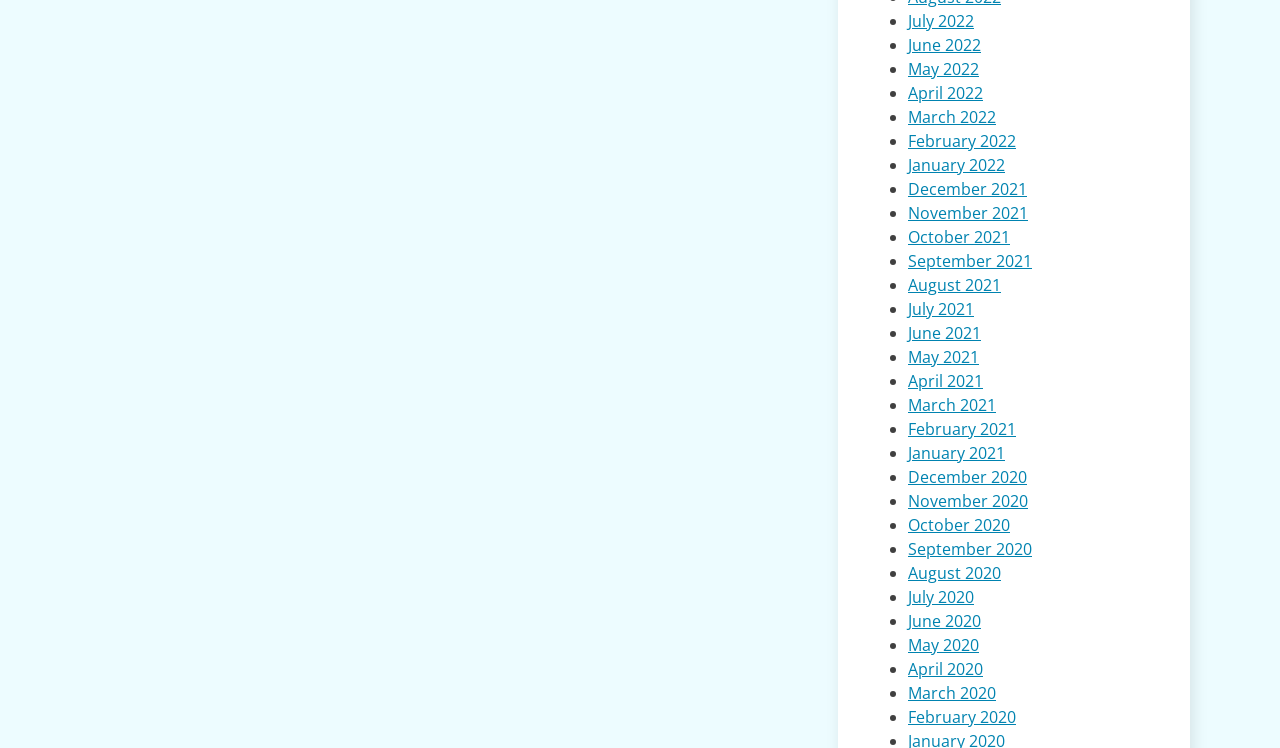How many links are on the webpage?
Answer the question using a single word or phrase, according to the image.

30